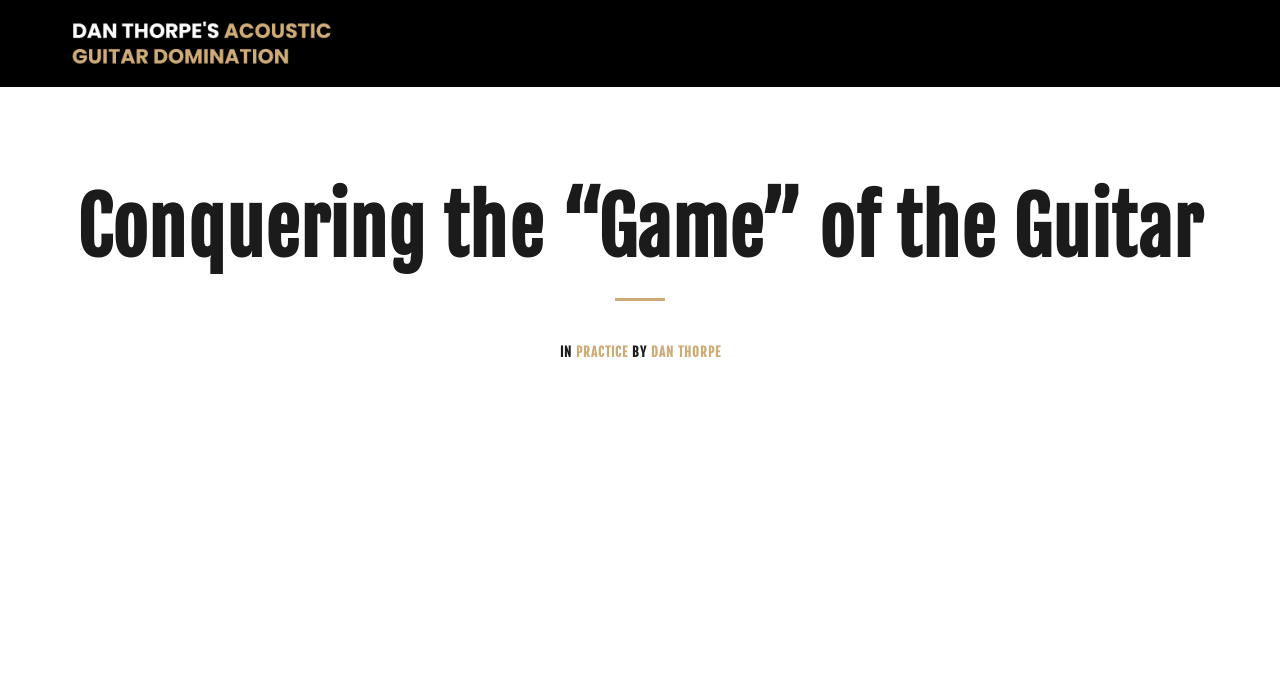Who is the author of the webpage?
Use the screenshot to answer the question with a single word or phrase.

DAN THORPE